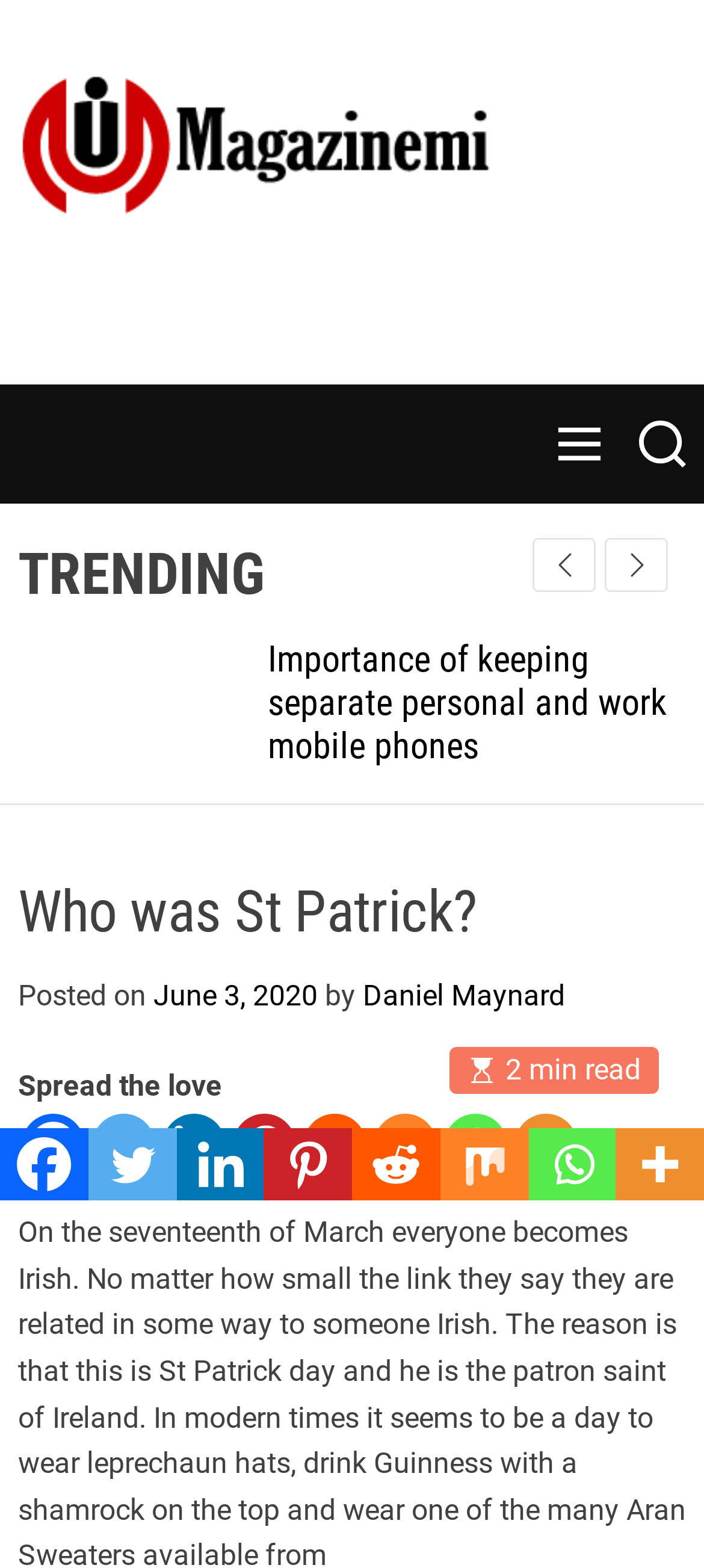Find the bounding box coordinates for the area that must be clicked to perform this action: "Search for something".

[0.908, 0.268, 0.974, 0.298]